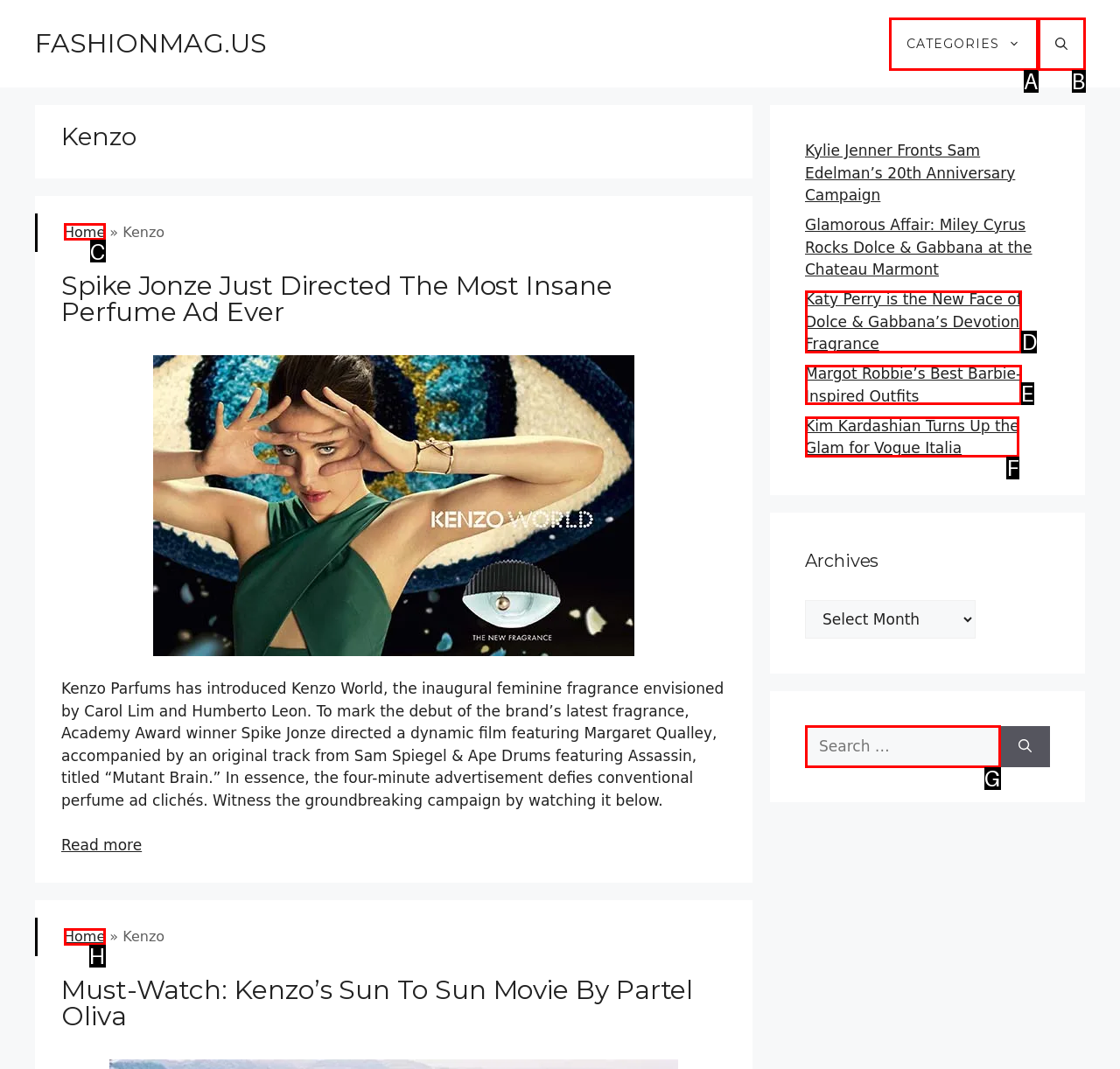Identify the correct UI element to click for this instruction: Search for something
Respond with the appropriate option's letter from the provided choices directly.

G